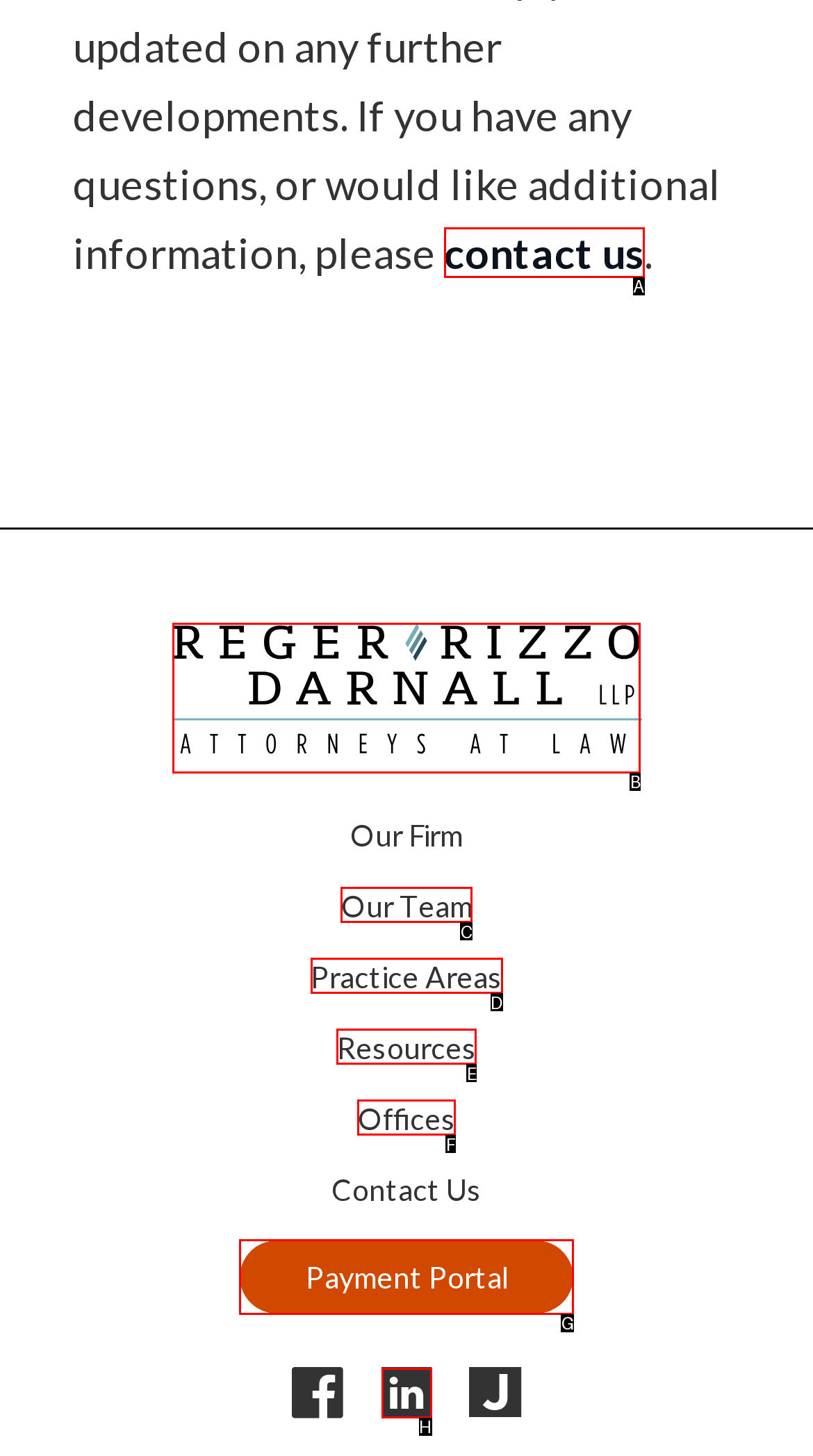Choose the HTML element to click for this instruction: go to the firm's homepage Answer with the letter of the correct choice from the given options.

B